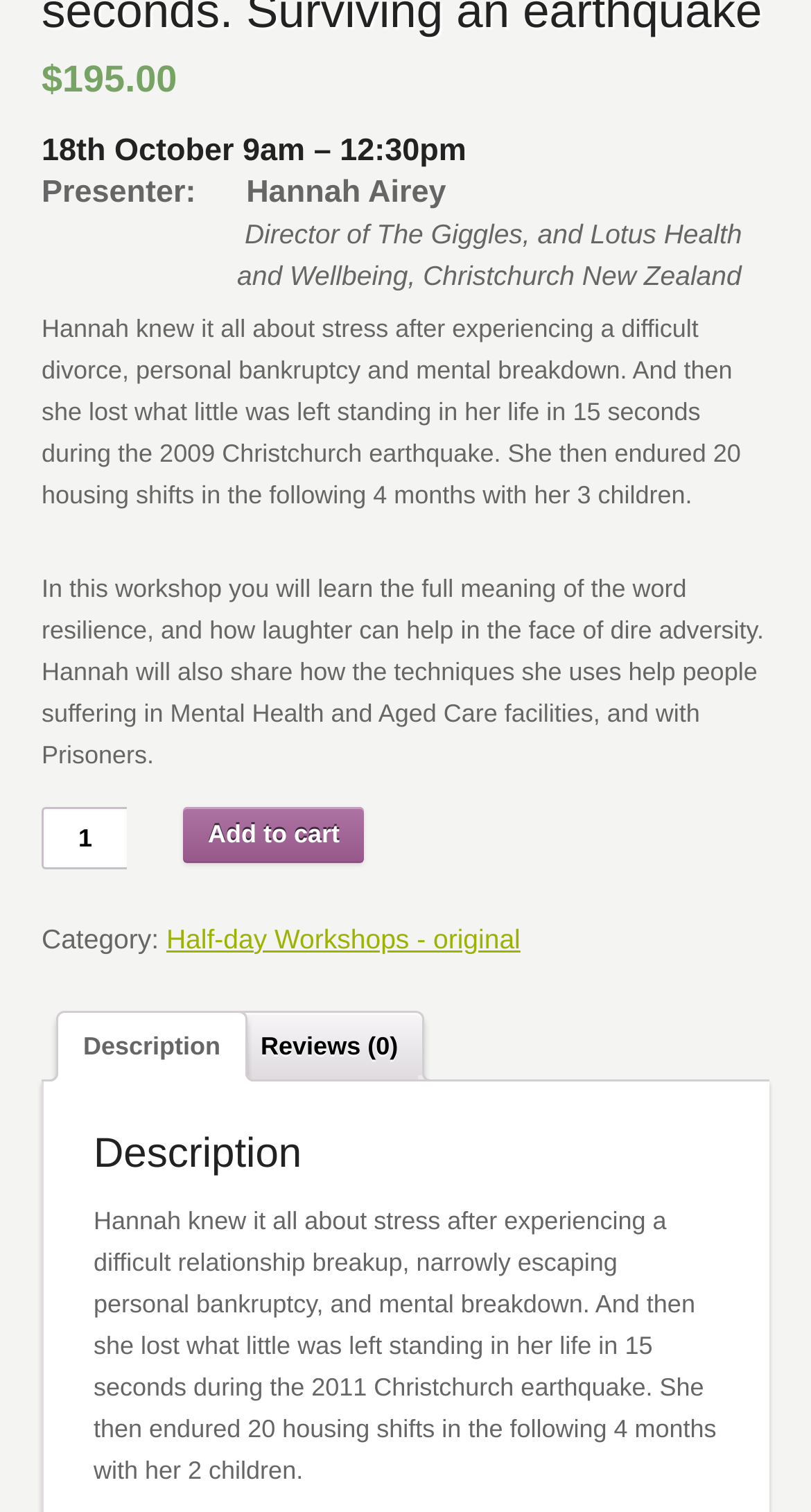Please analyze the image and give a detailed answer to the question:
Who is the presenter of the workshop?

The presenter's name is mentioned in the section that describes the workshop, where it says 'Presenter: Hannah Airey'.